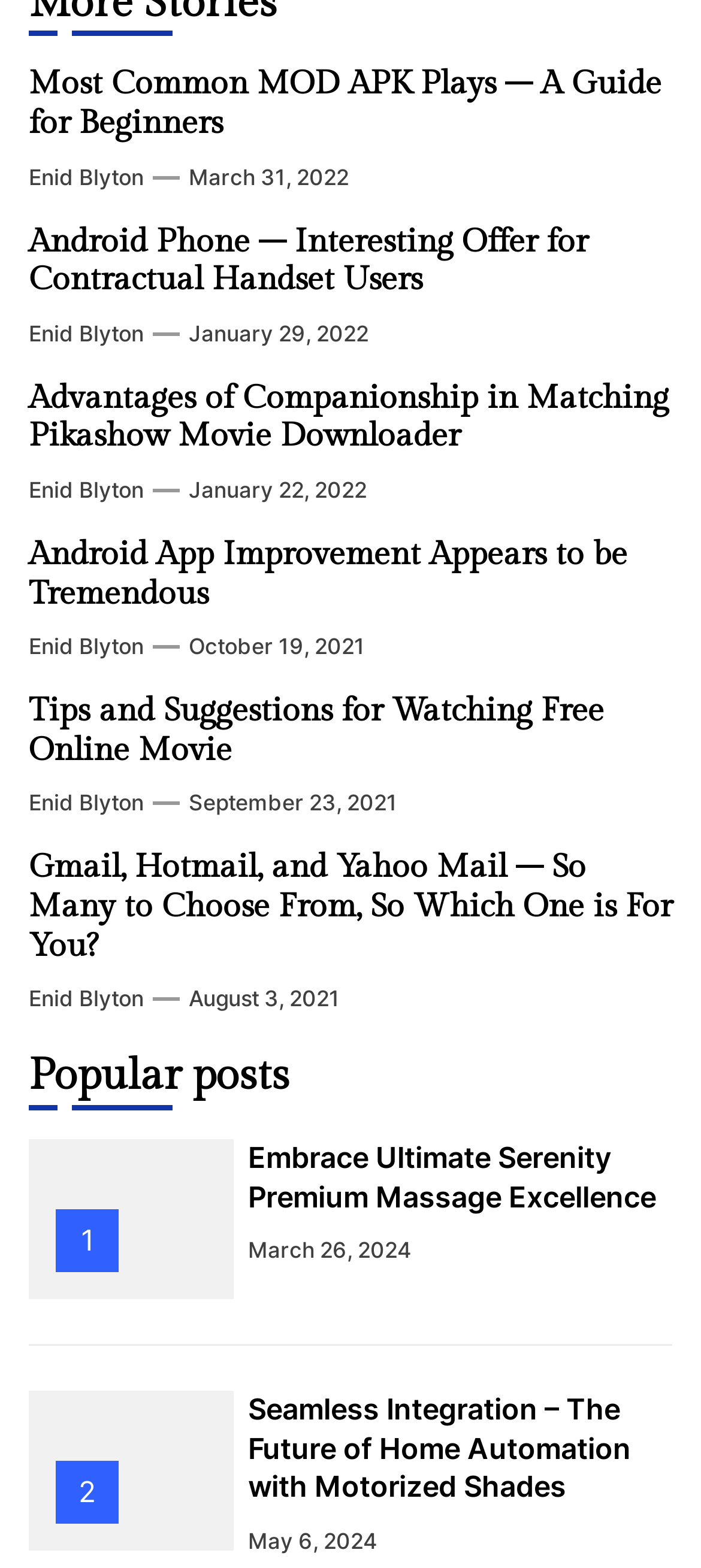Find the bounding box coordinates for the UI element that matches this description: "Enid Blyton".

[0.041, 0.203, 0.205, 0.223]